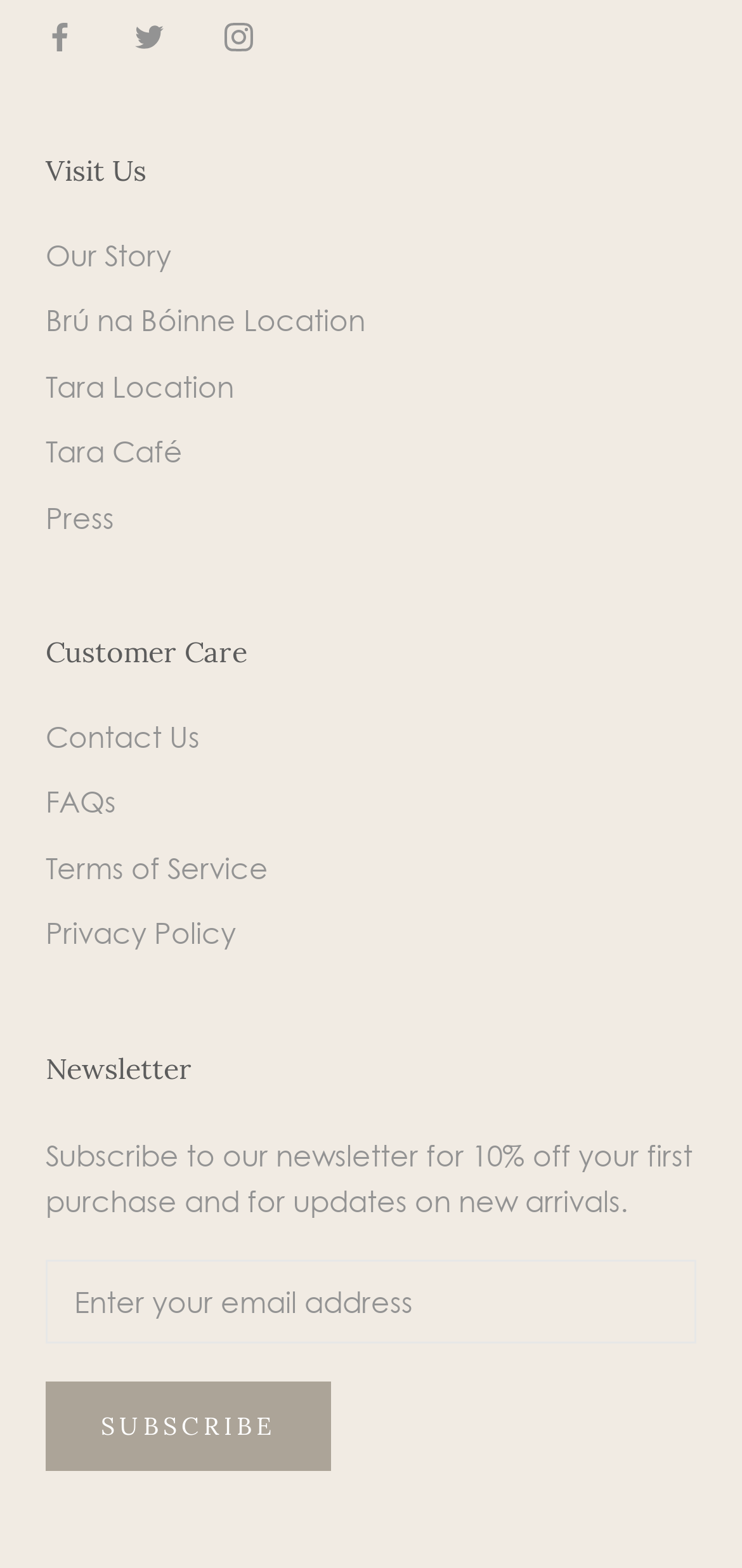Provide your answer in a single word or phrase: 
How many locations are mentioned?

Two